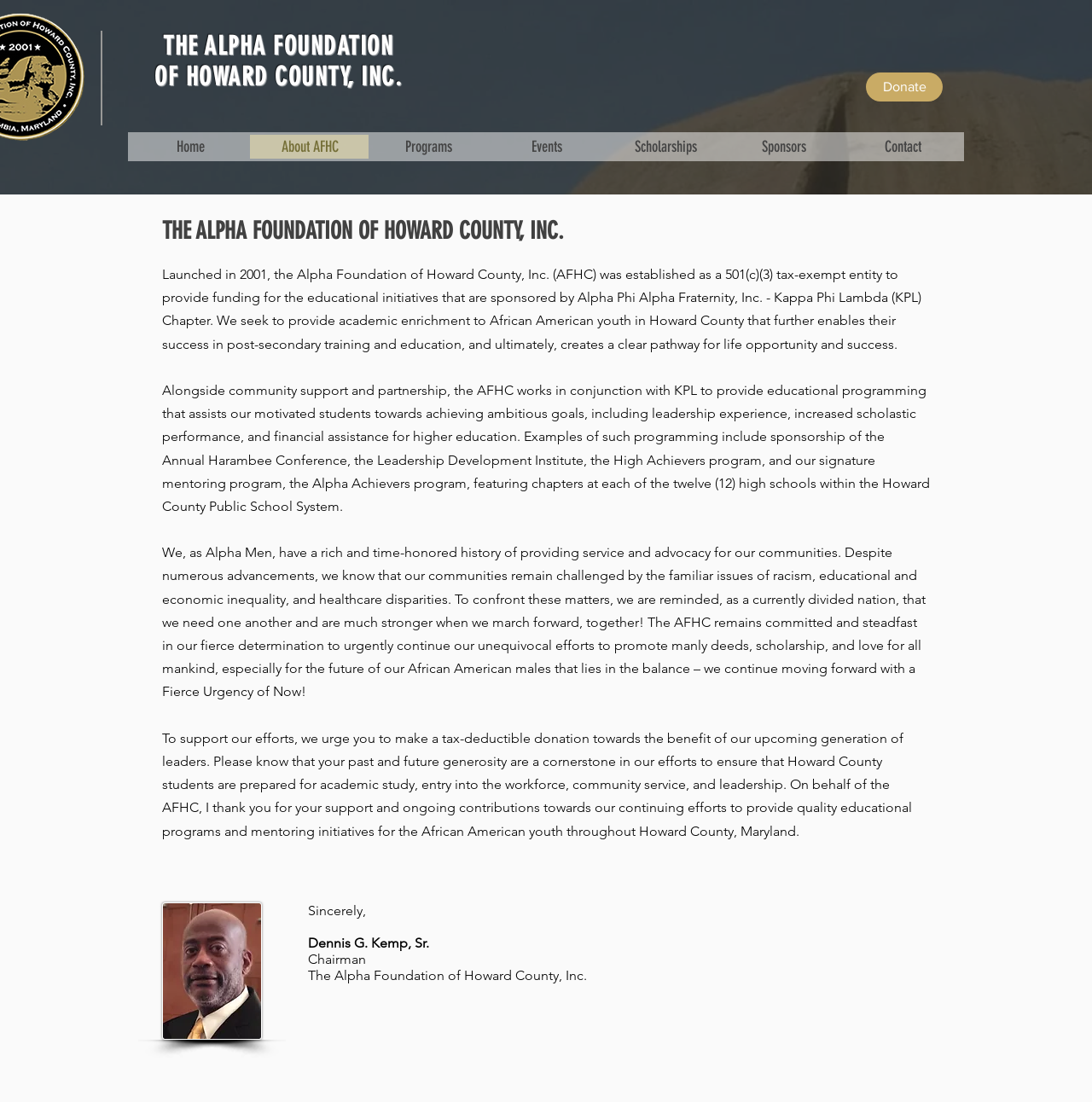Bounding box coordinates are specified in the format (top-left x, top-left y, bottom-right x, bottom-right y). All values are floating point numbers bounded between 0 and 1. Please provide the bounding box coordinate of the region this sentence describes: Kappa Phi Lambda (KPL) Chapter

[0.148, 0.263, 0.844, 0.298]